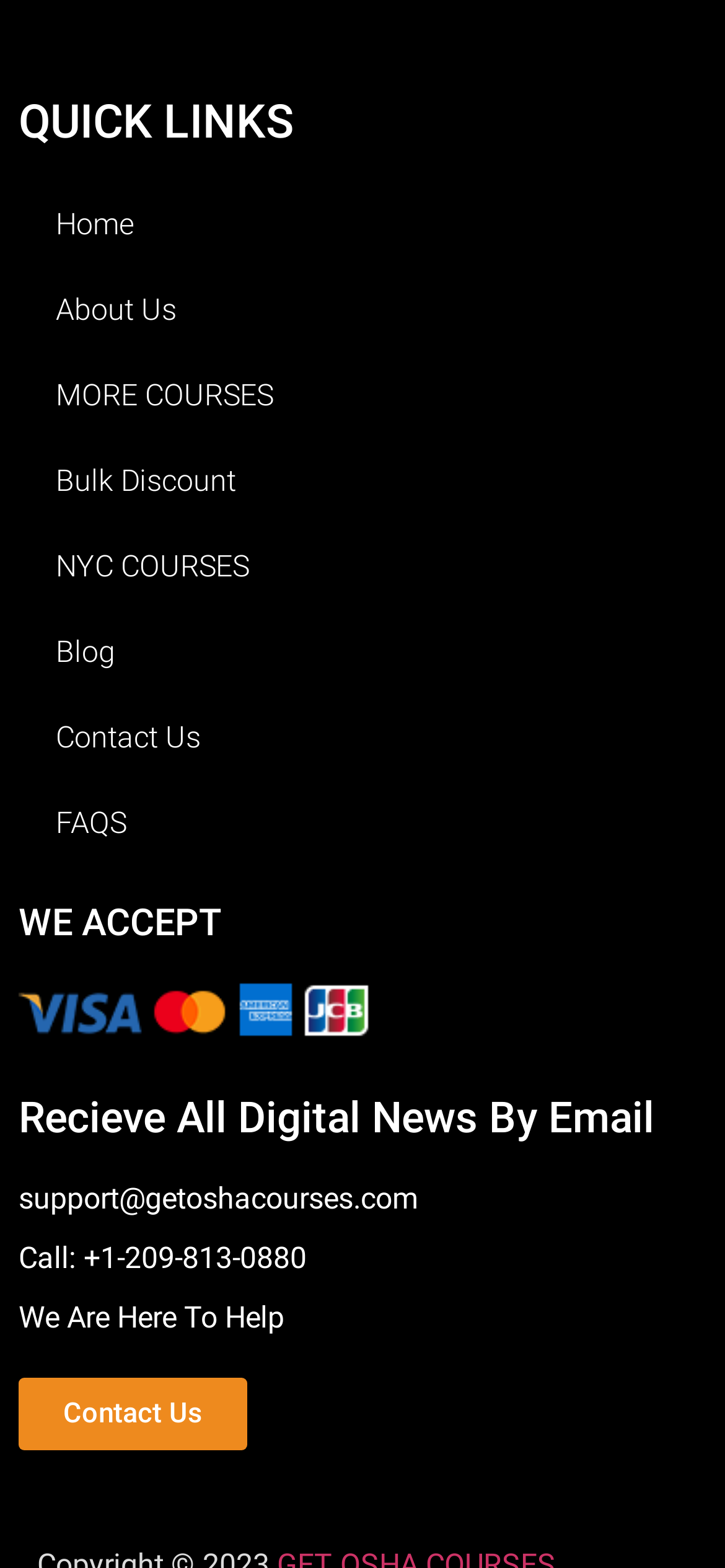How many times is the 'Contact Us' link available?
Based on the image, give a one-word or short phrase answer.

Two